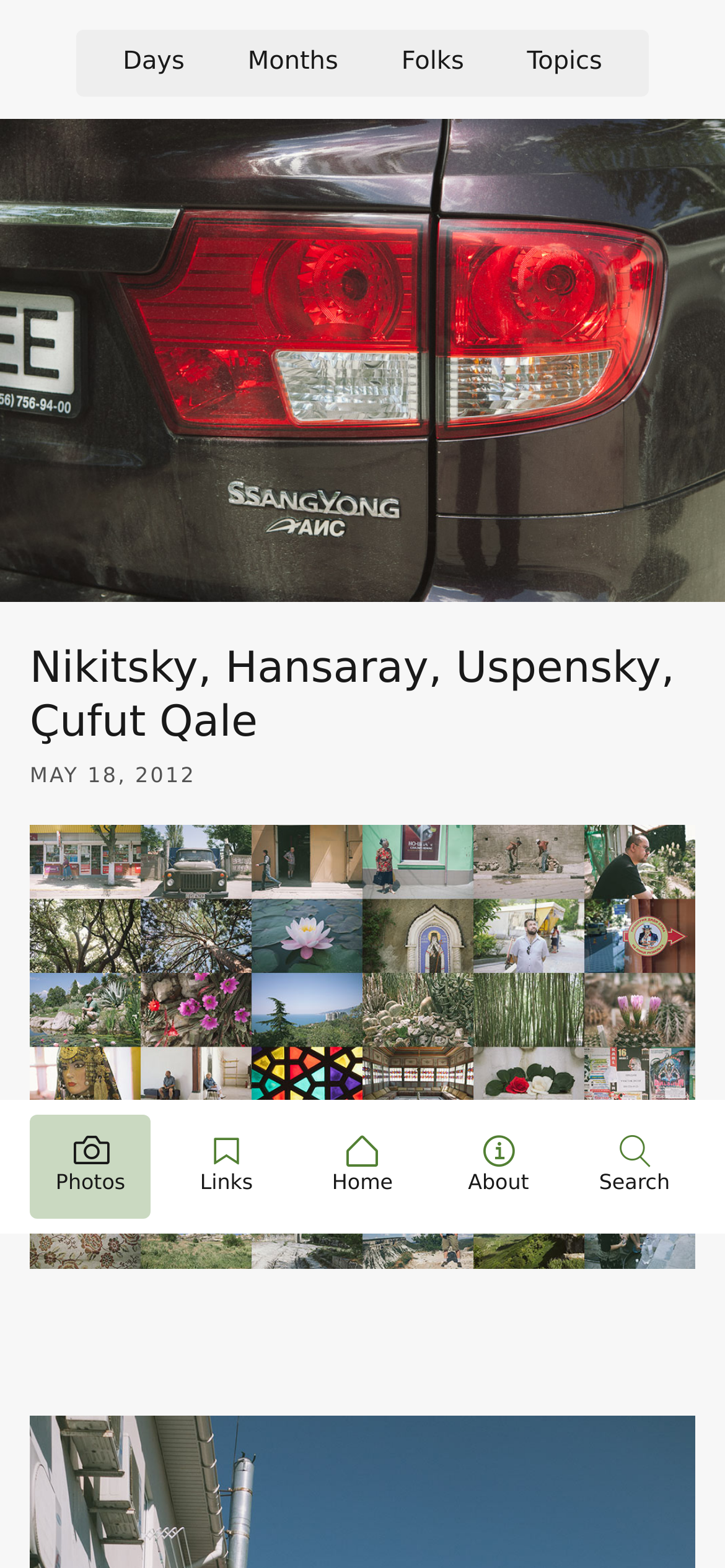Determine the coordinates of the bounding box that should be clicked to complete the instruction: "view links". The coordinates should be represented by four float numbers between 0 and 1: [left, top, right, bottom].

[0.229, 0.711, 0.396, 0.777]